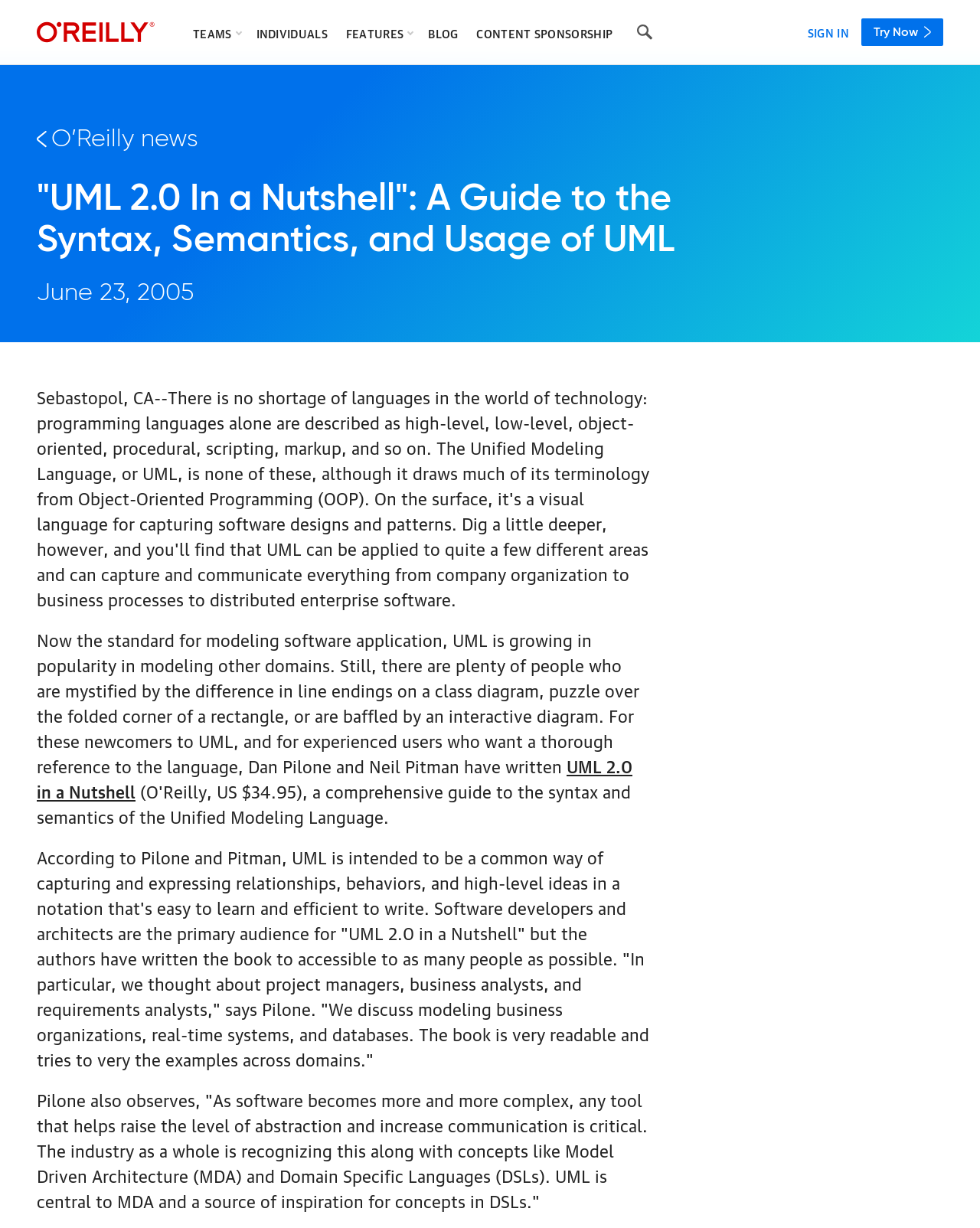Please determine the bounding box coordinates of the element to click in order to execute the following instruction: "Click the logo of the Archive of Formal Proofs". The coordinates should be four float numbers between 0 and 1, specified as [left, top, right, bottom].

None